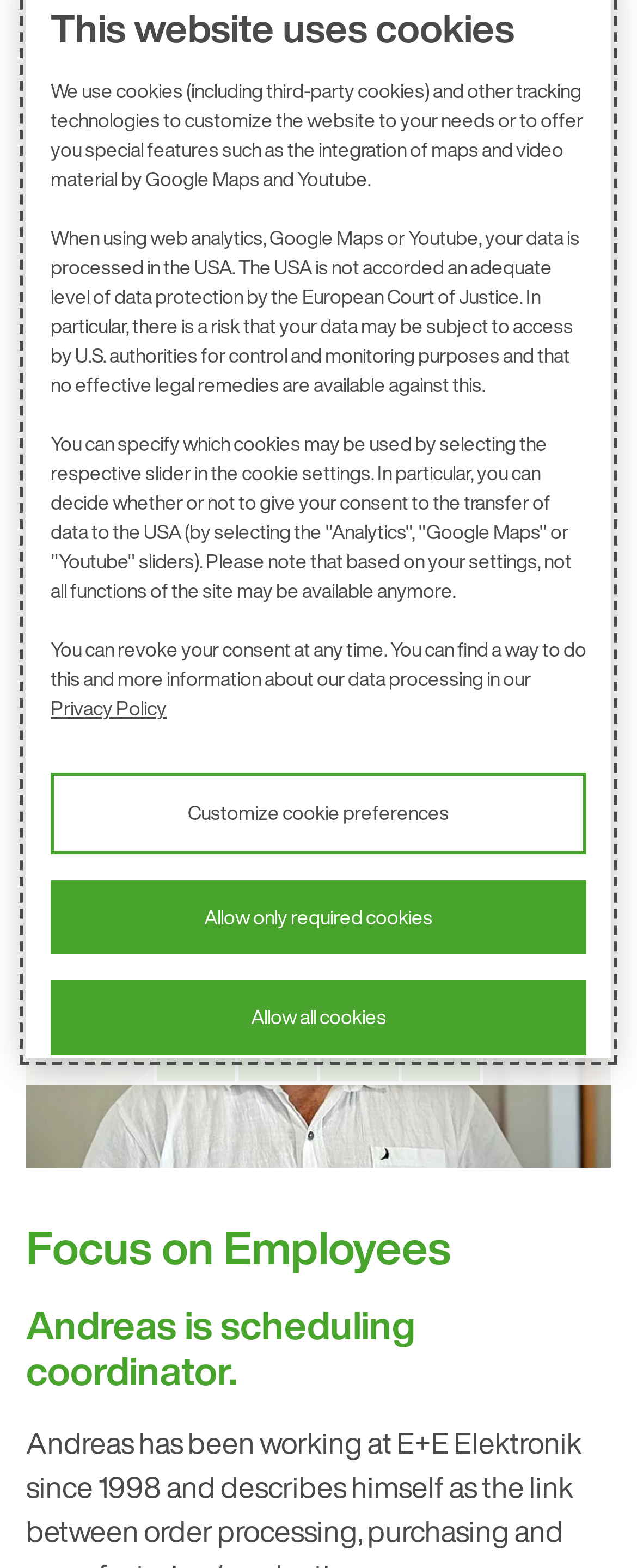Please determine the bounding box coordinates of the element's region to click for the following instruction: "Show the menu".

[0.897, 0.012, 0.959, 0.038]